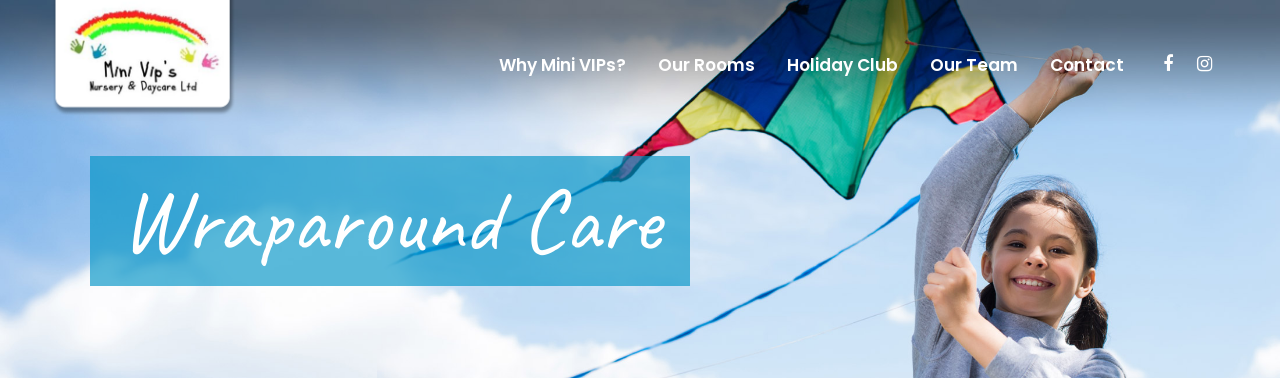Craft a descriptive caption that covers all aspects of the image.

The image showcases a joyful child flying a colorful kite against a bright blue sky, embodying the spirit of outdoor play and creativity. Prominently displayed in the foreground is the text "Wraparound Care," highlighting the program’s focus on providing safe, engaging, and supportive environments for children before and after school. The vibrant colors of the kite and the child’s cheerful expression convey a sense of fun and freedom, reflecting the enriching experiences offered by Mini VIPs Nursery & Daycare Ltd. This visual reinforces the message of nurturing care that caters to the holistic development of children, making it an inviting introduction to the Wraparound Care service.